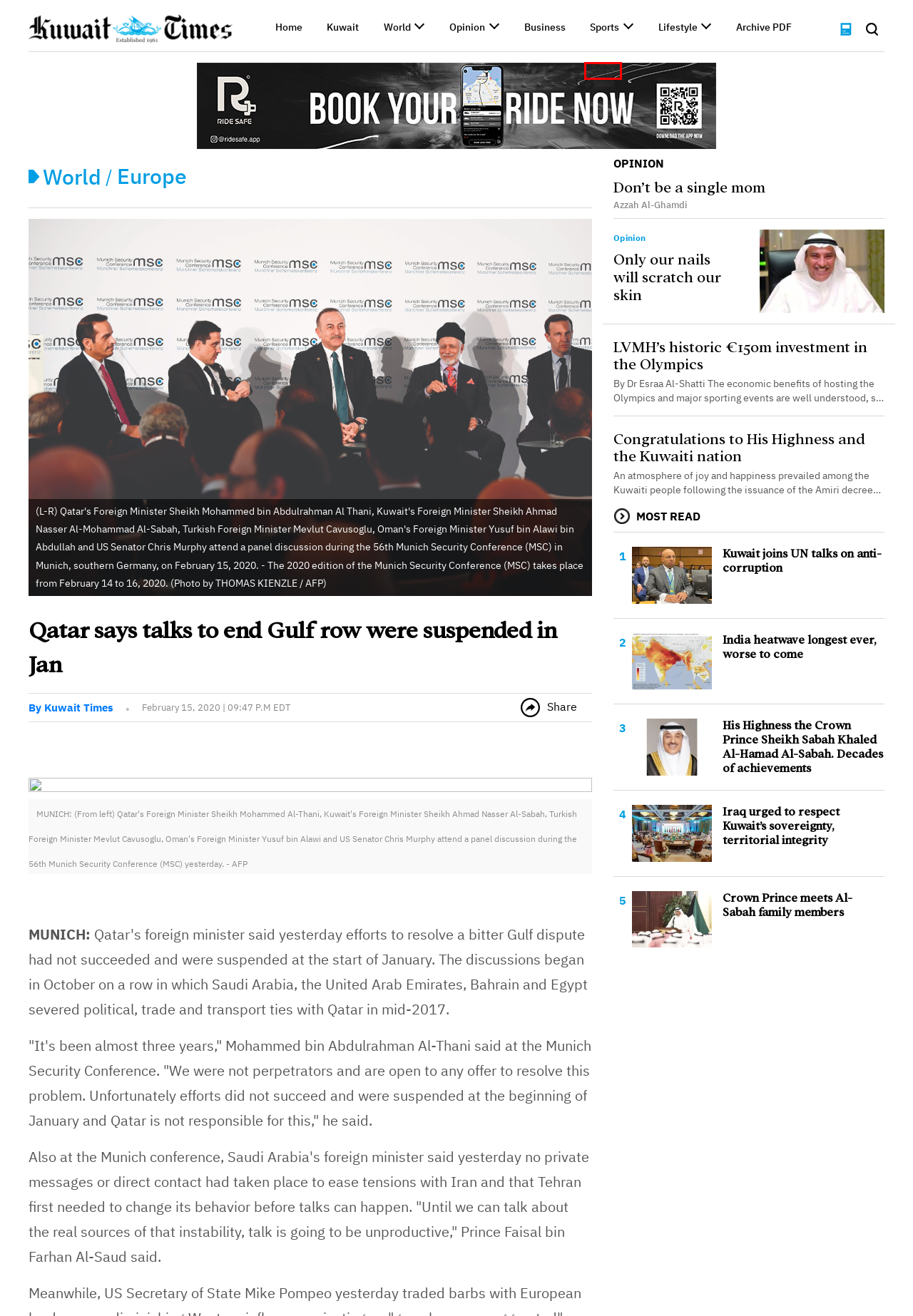Examine the screenshot of a webpage with a red bounding box around a specific UI element. Identify which webpage description best matches the new webpage that appears after clicking the element in the red bounding box. Here are the candidates:
A. Other Sports | kuwaittimes
B. Others | kuwaittimes
C. Cricket | kuwaittimes
D. World | kuwaittimes
E. Don’t be a single mom | kuwaittimes
F. Only our nails will scratch our skin | kuwaittimes
G. Art & Fashion | kuwaittimes
H. Conspiracy Theory | kuwaittimes

C